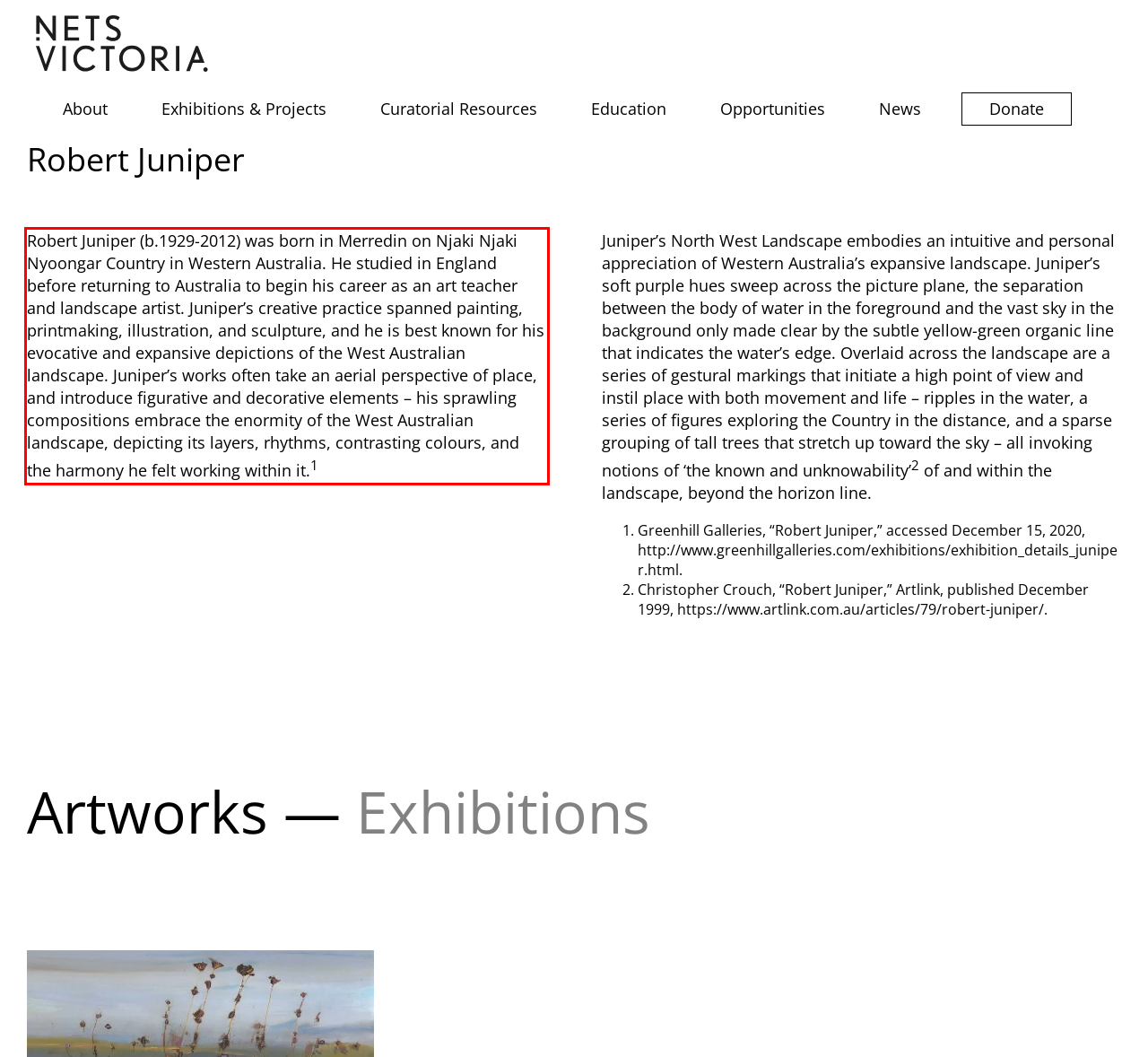Your task is to recognize and extract the text content from the UI element enclosed in the red bounding box on the webpage screenshot.

Robert Juniper (b.1929-2012) was born in Merredin on Njaki Njaki Nyoongar Country in Western Australia. He studied in England before returning to Australia to begin his career as an art teacher and landscape artist. Juniper’s creative practice spanned painting, printmaking, illustration, and sculpture, and he is best known for his evocative and expansive depictions of the West Australian landscape. Juniper’s works often take an aerial perspective of place, and introduce figurative and decorative elements – his sprawling compositions embrace the enormity of the West Australian landscape, depicting its layers, rhythms, contrasting colours, and the harmony he felt working within it.1